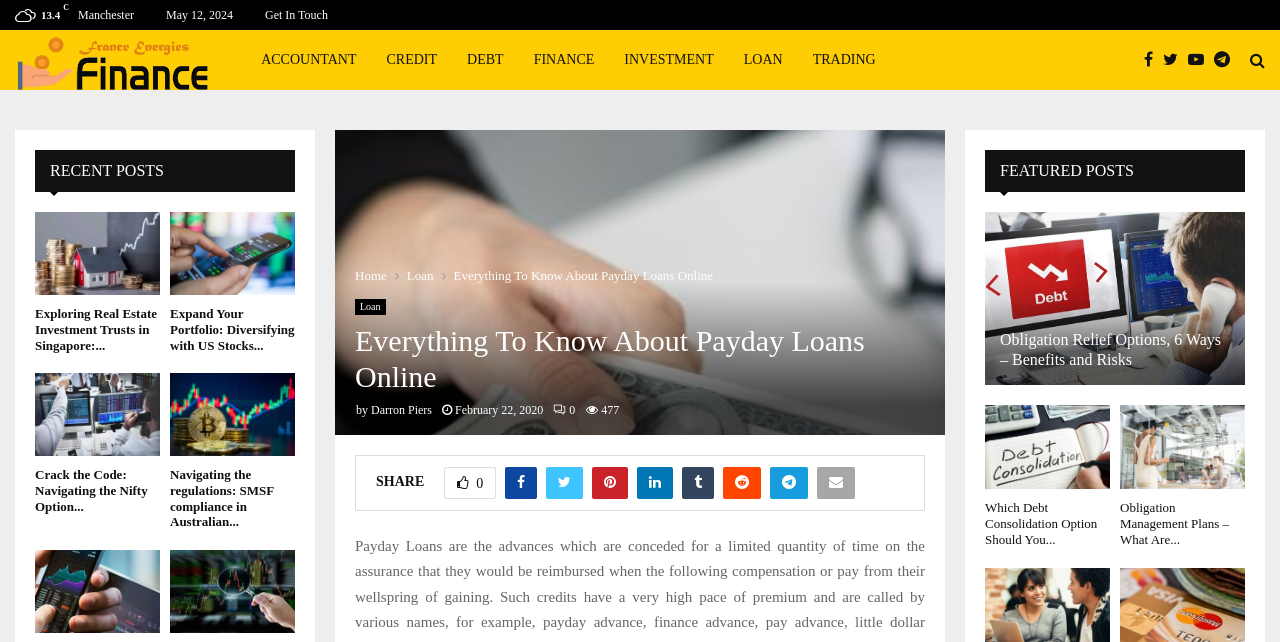Find the bounding box coordinates for the HTML element described in this sentence: "Facebook". Provide the coordinates as four float numbers between 0 and 1, in the format [left, top, right, bottom].

[0.894, 0.075, 0.909, 0.112]